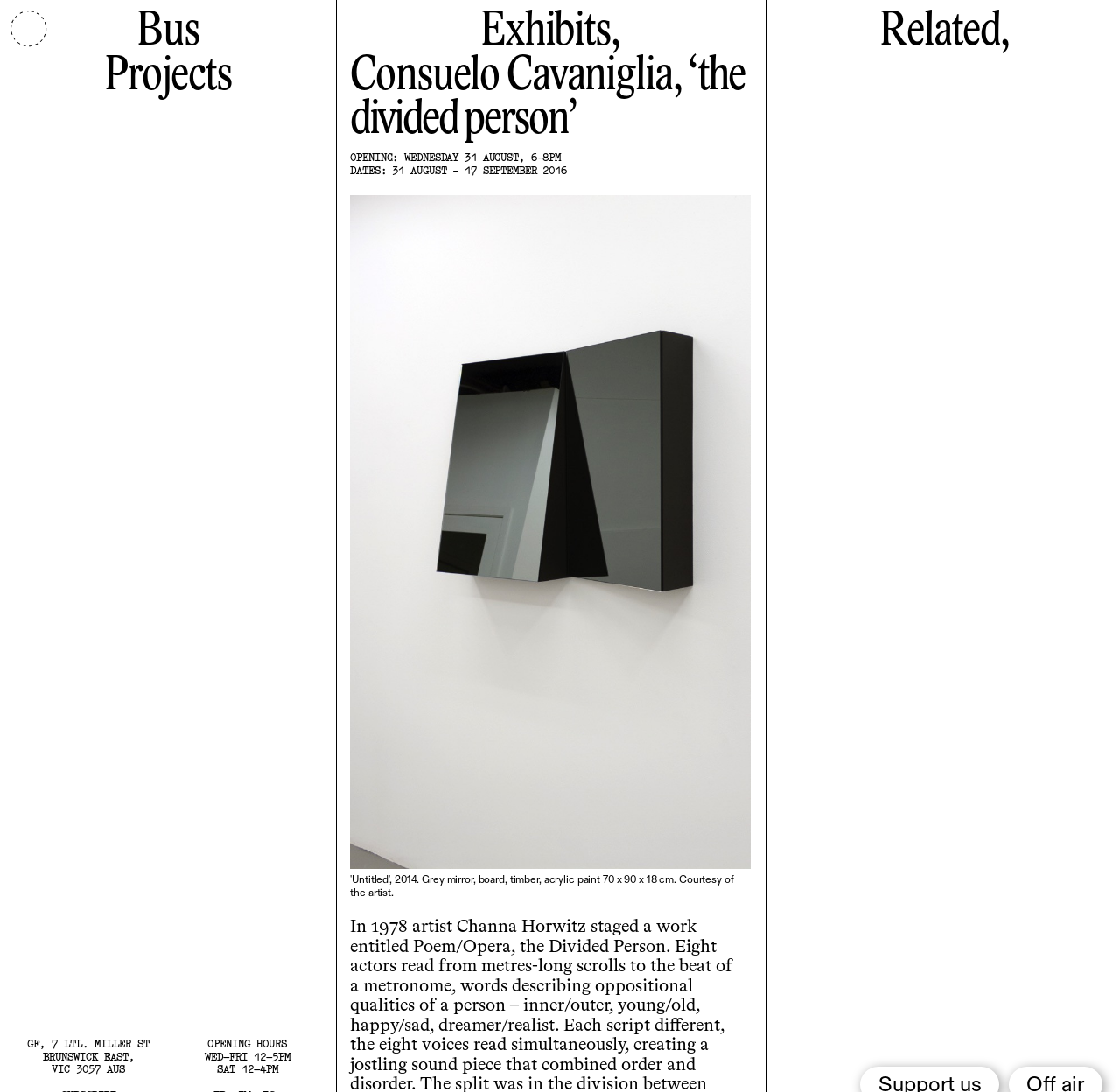Generate a comprehensive description of the webpage.

The webpage appears to be about a art exhibition titled "the divided person" at Bus Projects. At the top left corner, there is a small image and a heading that reads "Bus Projects". Below the heading, there is a link with the same text. 

On the bottom left side of the page, there is a section that provides the address of the exhibition venue, which is located at GF, 7 LTL. MILLER ST, BRUNSWICK EAST, VIC 3057 AUS. Next to the address, there is a section that lists the opening hours of the venue, which are Wednesday to Friday from 12 to 5 pm, and Saturday from 12 to 4 pm.

In the middle of the page, there is a section that provides information about the exhibition. It has a heading that reads "Exhibits," followed by a subheading that reads "Consuelo Cavaniglia, ‘the divided person’". Below the subheading, there are two paragraphs of text that provide details about the exhibition, including the opening date and time, and the duration of the exhibition.

Below the text, there is a large figure that takes up most of the middle section of the page. The figure contains an image, and a figcaption below the image. 

On the right side of the page, there is a heading that reads "Related," but it does not appear to have any content below it.